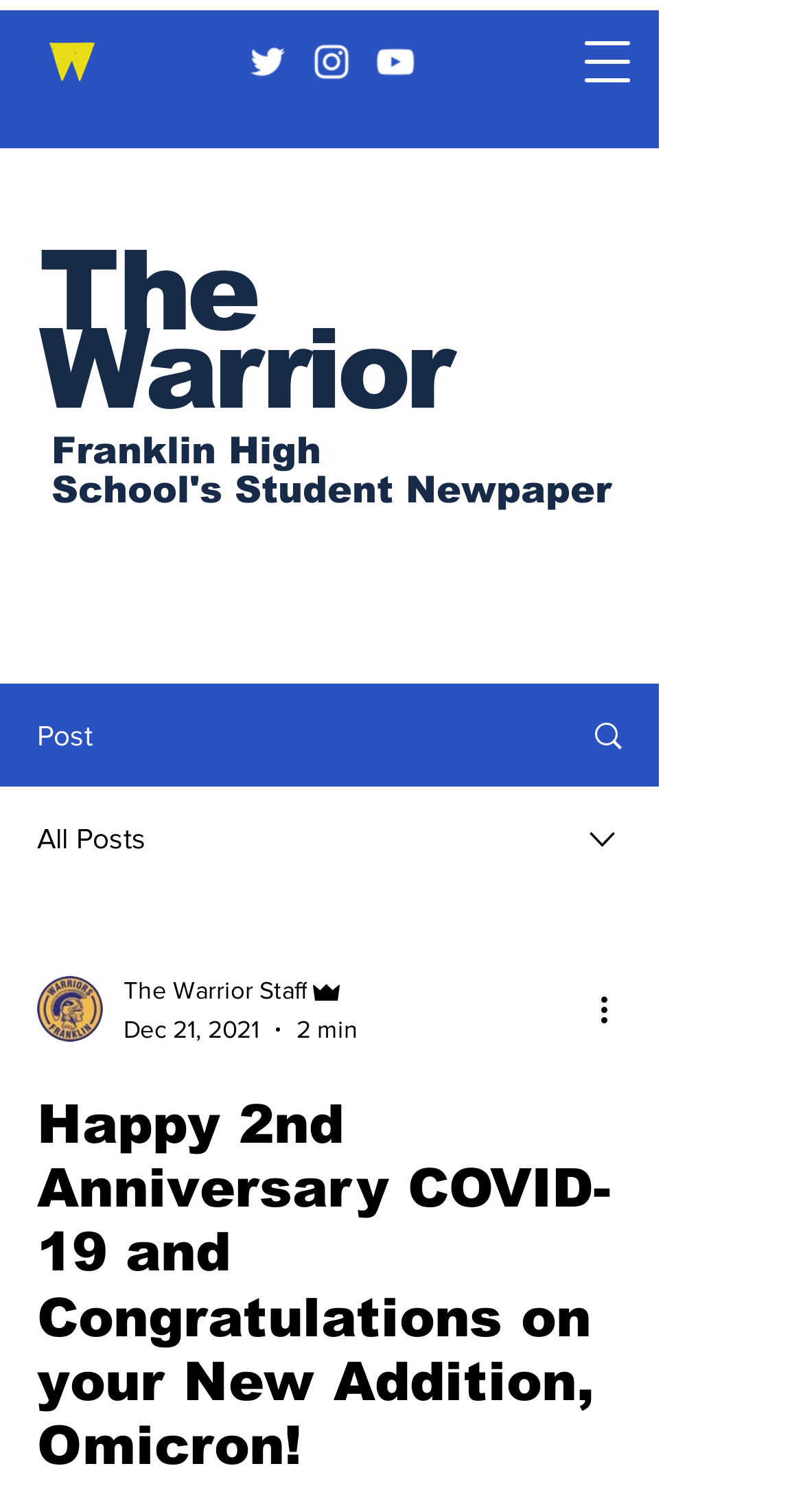Identify the bounding box for the UI element that is described as follows: "parent_node: The Warrior Staff".

[0.046, 0.645, 0.128, 0.689]